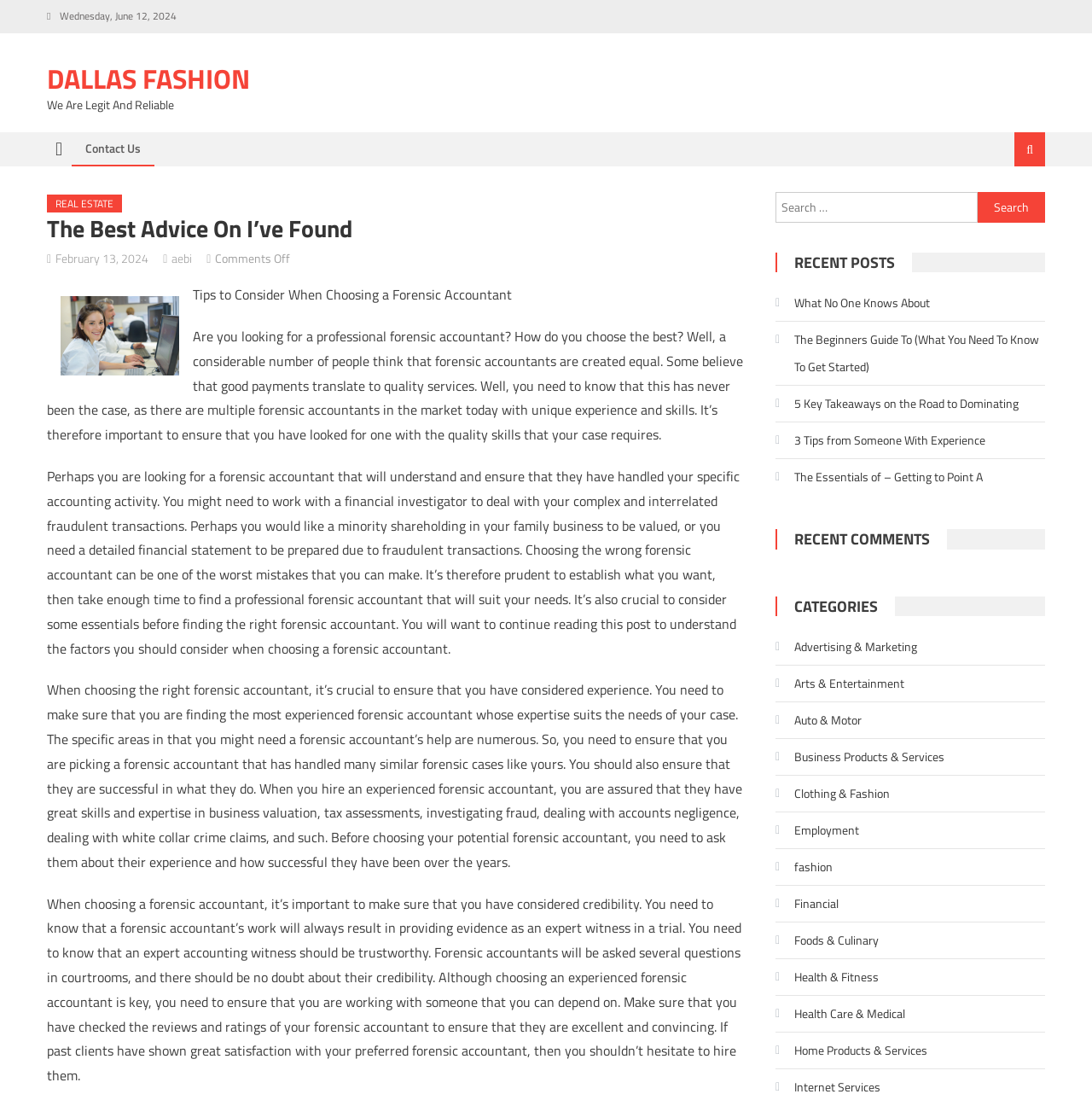Show the bounding box coordinates for the element that needs to be clicked to execute the following instruction: "Read the 'Tips to Consider When Choosing a Forensic Accountant' article". Provide the coordinates in the form of four float numbers between 0 and 1, i.e., [left, top, right, bottom].

[0.177, 0.26, 0.469, 0.279]